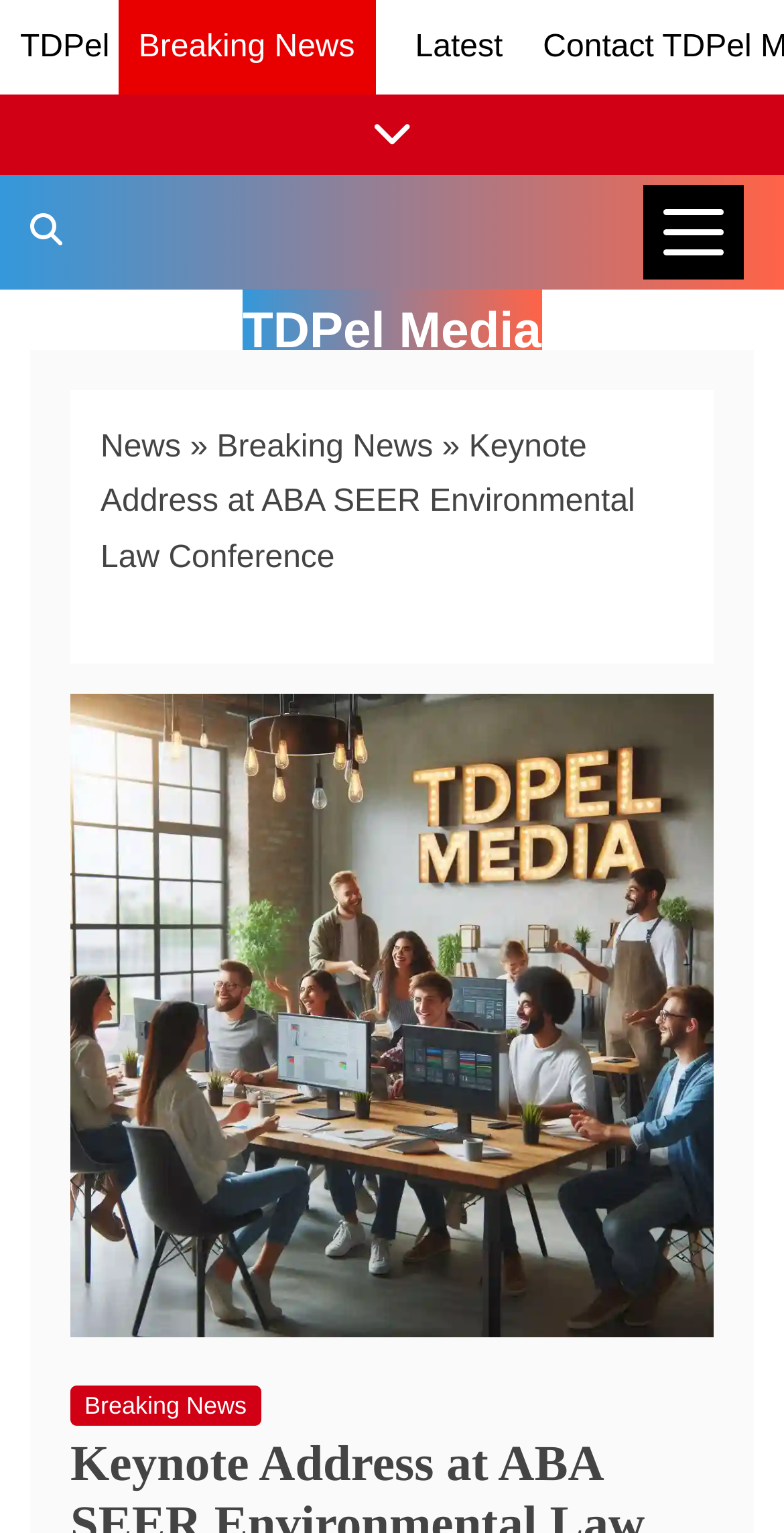Please give the bounding box coordinates of the area that should be clicked to fulfill the following instruction: "click on TDPel link". The coordinates should be in the format of four float numbers from 0 to 1, i.e., [left, top, right, bottom].

[0.026, 0.02, 0.14, 0.042]